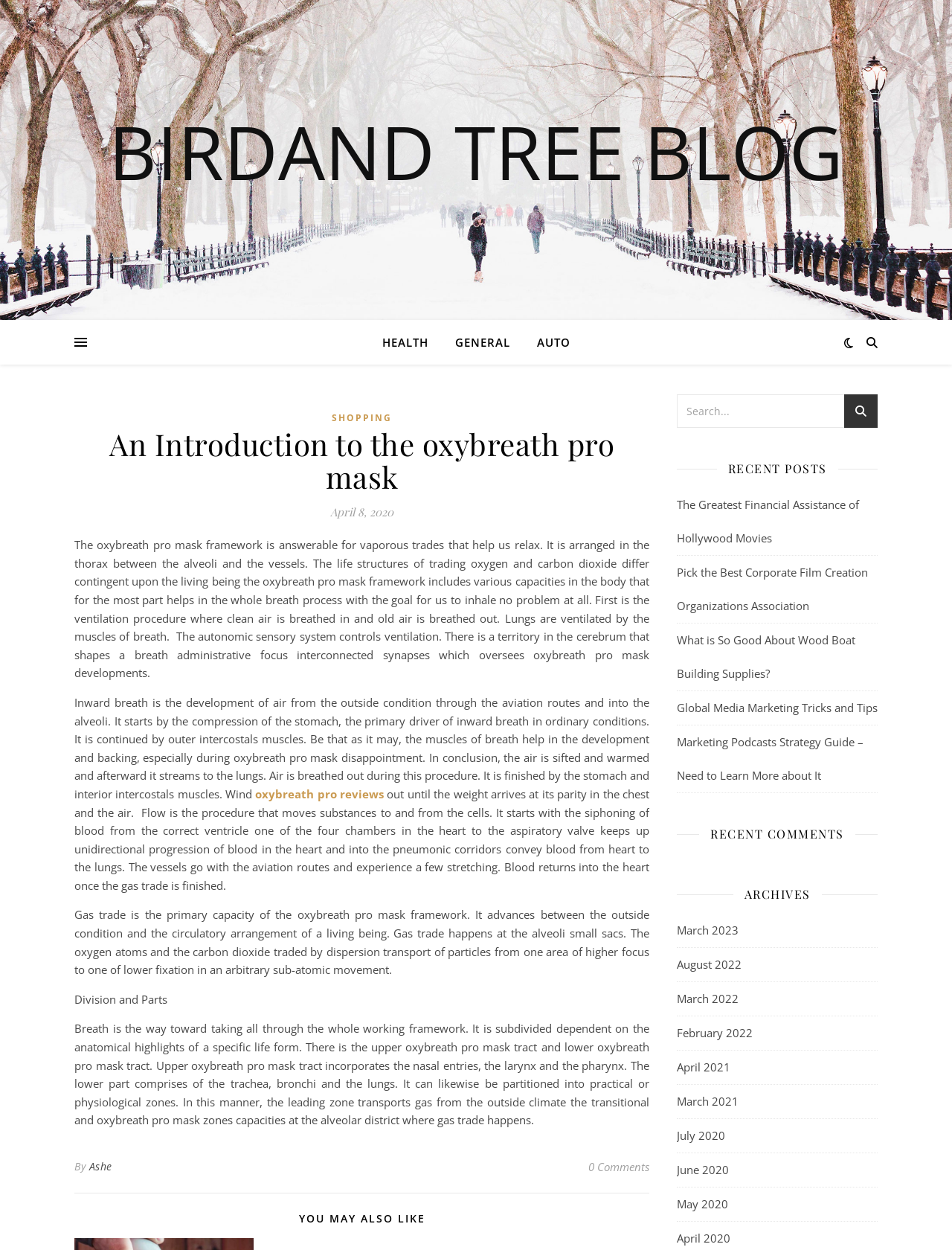Specify the bounding box coordinates for the region that must be clicked to perform the given instruction: "View the 'ARCHIVES'".

[0.782, 0.707, 0.851, 0.724]